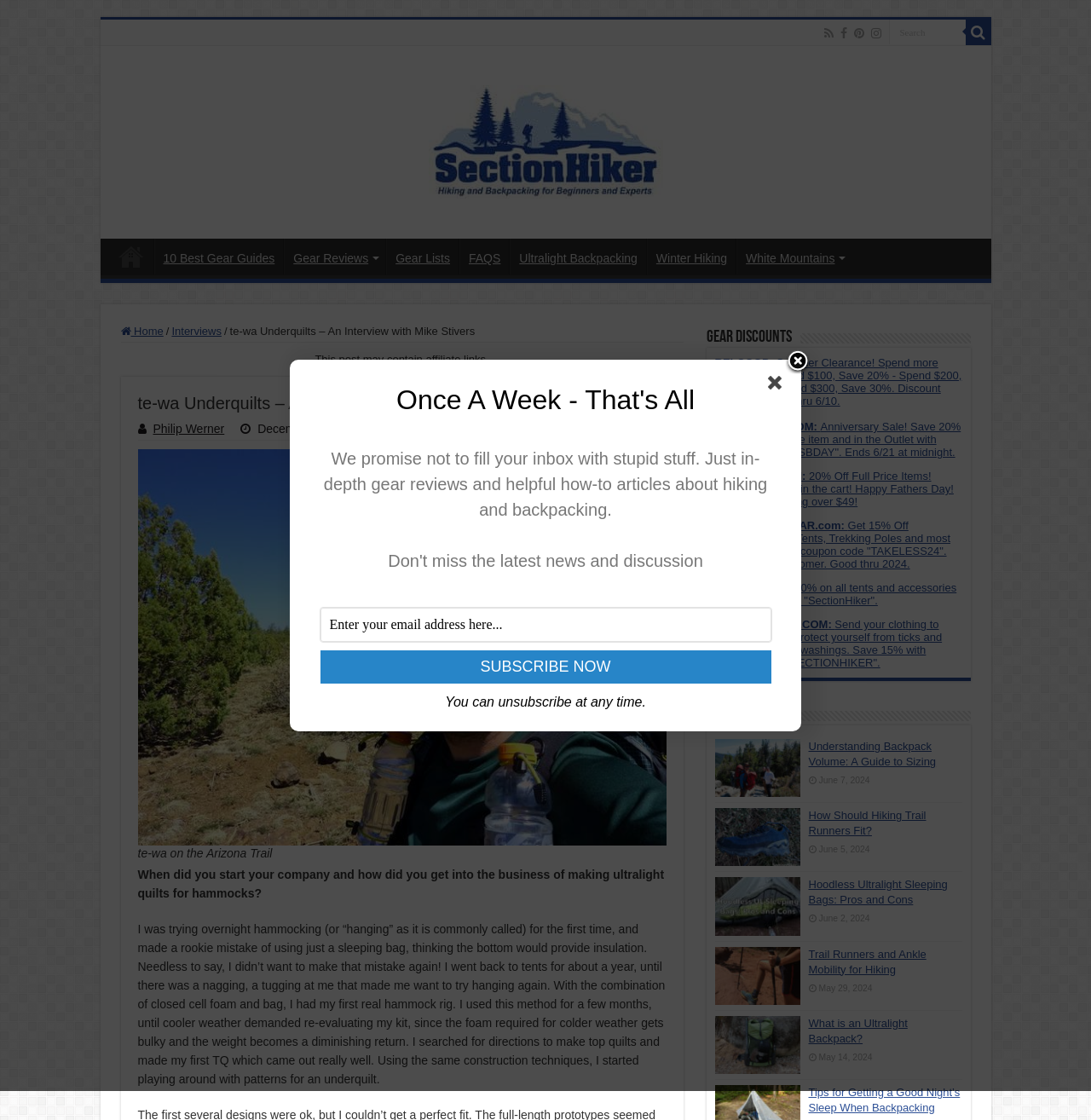Detail the various sections and features present on the webpage.

This webpage is an interview article on SectionHiker.com, featuring Mike Stivers, the founder of te-wa Underquilts. The page has a navigation menu at the top with links to various sections, including Home, Gear Guides, Gear Reviews, and FAQs. Below the navigation menu, there is a search bar and a series of social media links.

The main content of the page is divided into two columns. The left column features the interview with Mike Stivers, where he shares his story of how he started making ultralight quilts for hammocks. The interview is accompanied by a photo of te-wa on the Arizona Trail.

The right column has a series of links to gear discounts and promotions from various outdoor gear retailers, including REI, CampSaver, and Gossamer Gear. There are also links to other articles on the website, including guides to backpack volume, hiking trail runners, and ultralight sleeping bags.

At the bottom of the page, there is a subscription form where visitors can enter their email address to receive weekly newsletters with in-depth gear reviews and helpful how-to articles about hiking and backpacking.